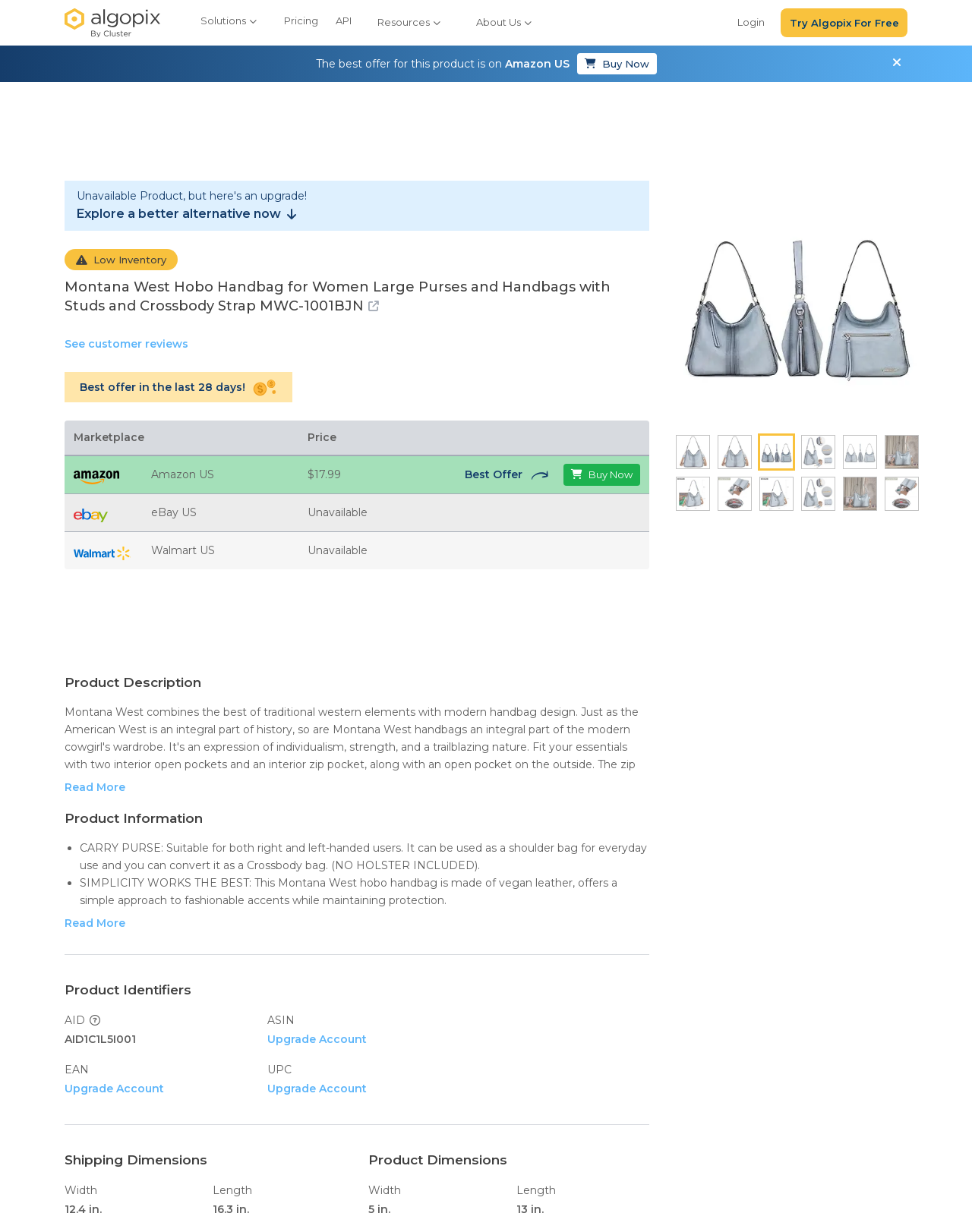Provide a short, one-word or phrase answer to the question below:
What is the width of the product?

5 in.